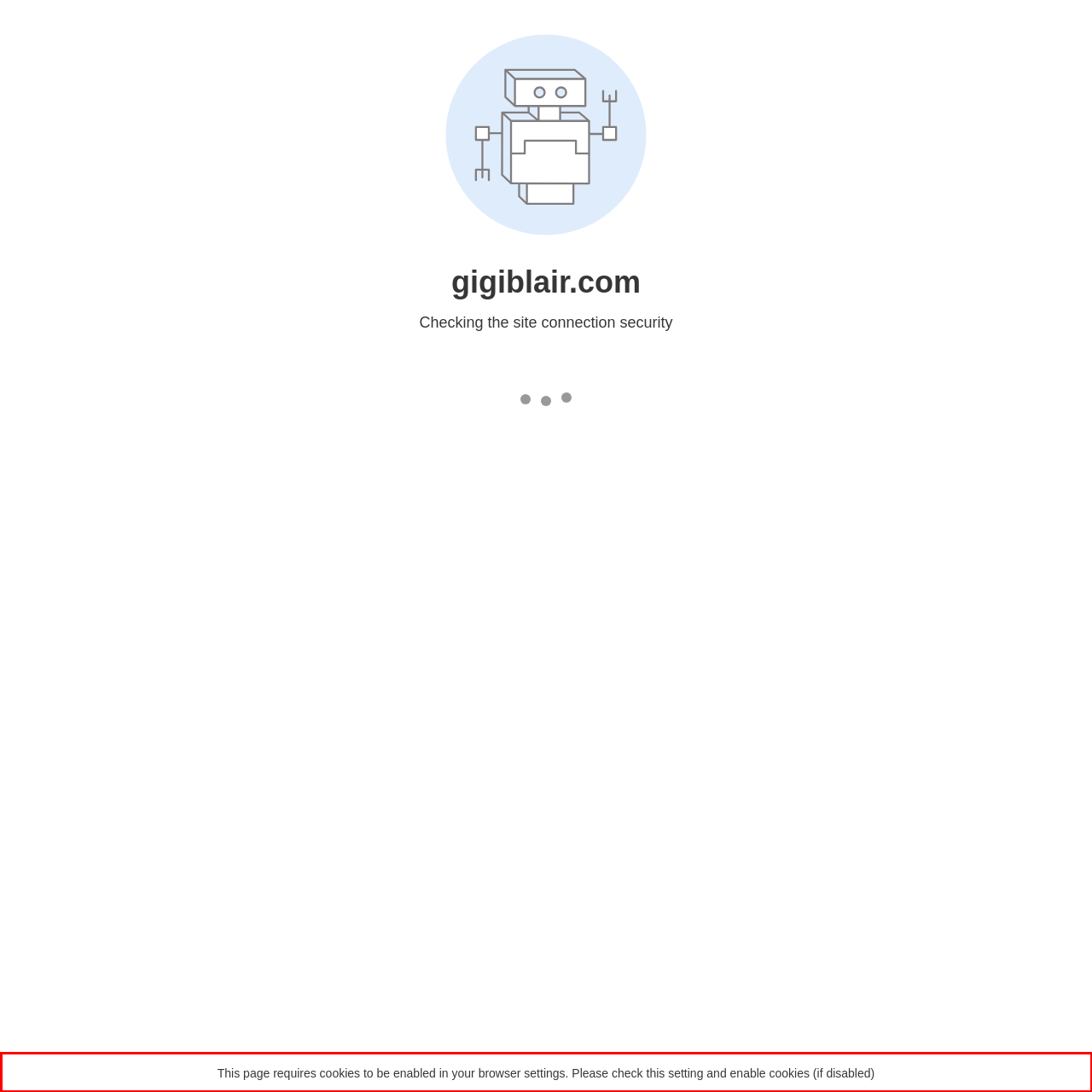Analyze the screenshot of the webpage and extract the text from the UI element that is inside the red bounding box.

This page requires cookies to be enabled in your browser settings. Please check this setting and enable cookies (if disabled)